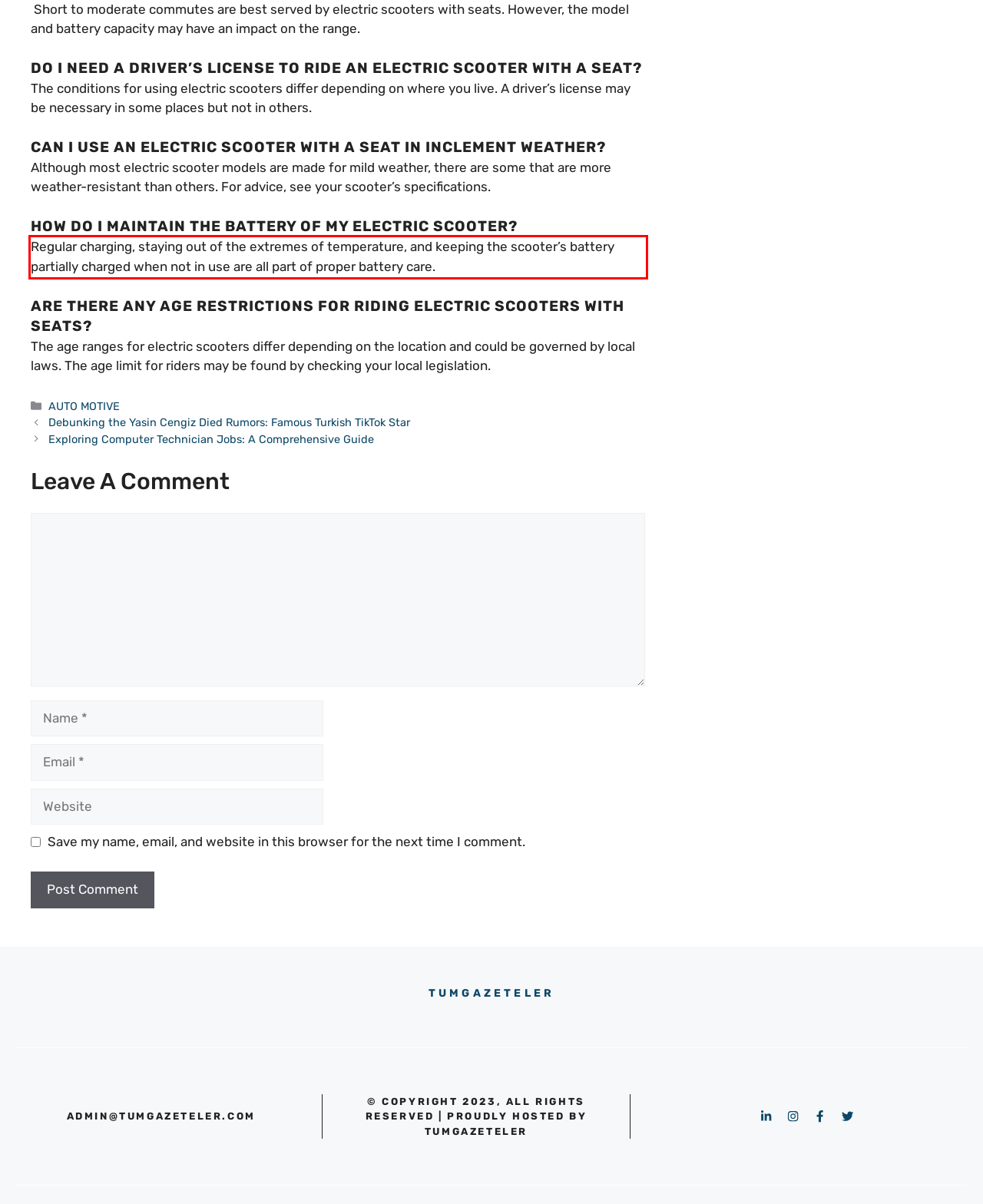Please take the screenshot of the webpage, find the red bounding box, and generate the text content that is within this red bounding box.

Regular charging, staying out of the extremes of temperature, and keeping the scooter’s battery partially charged when not in use are all part of proper battery care.